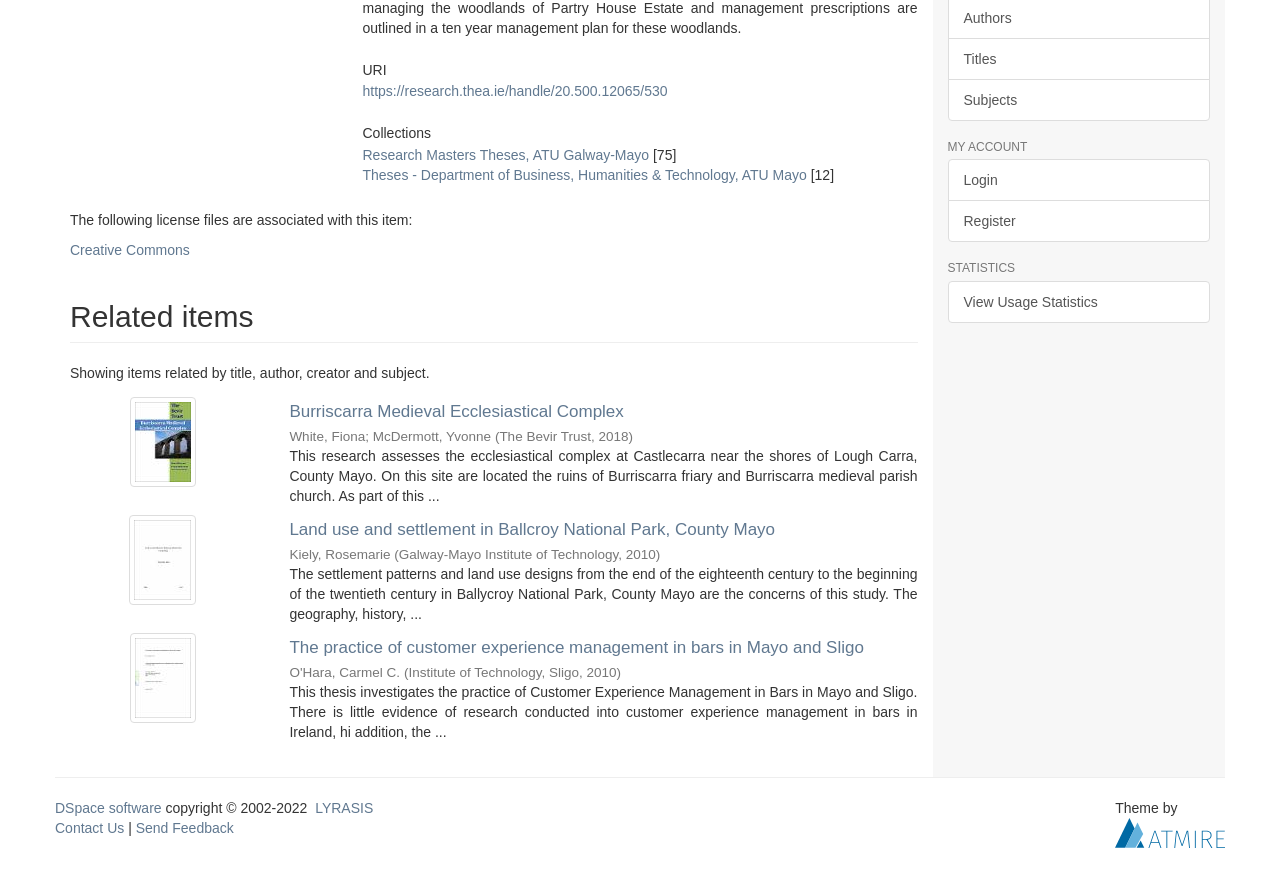Determine the bounding box coordinates for the UI element described. Format the coordinates as (top-left x, top-left y, bottom-right x, bottom-right y) and ensure all values are between 0 and 1. Element description: Research Masters Theses, ATU Galway-Mayo

[0.283, 0.167, 0.507, 0.185]